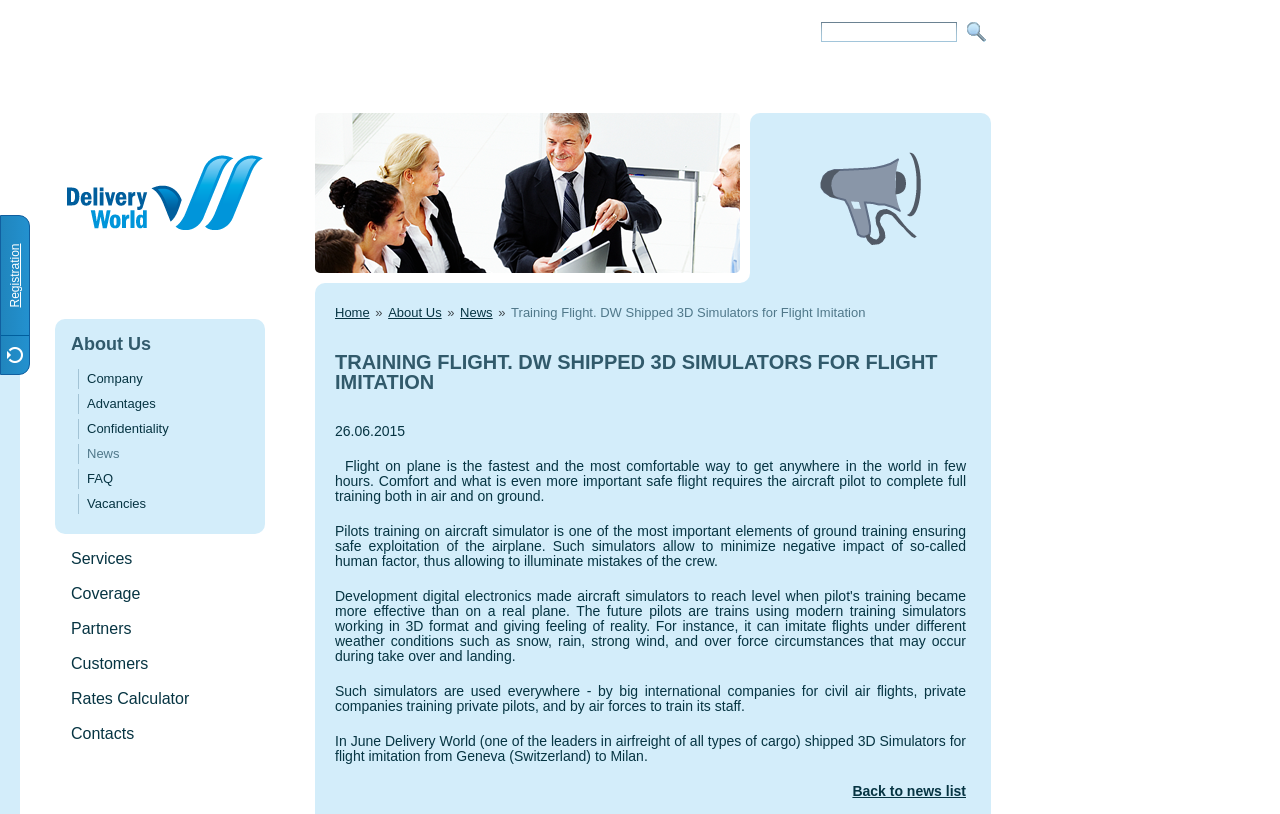Determine the bounding box coordinates for the clickable element required to fulfill the instruction: "Search for a topic". Provide the coordinates as four float numbers between 0 and 1, i.e., [left, top, right, bottom].

None